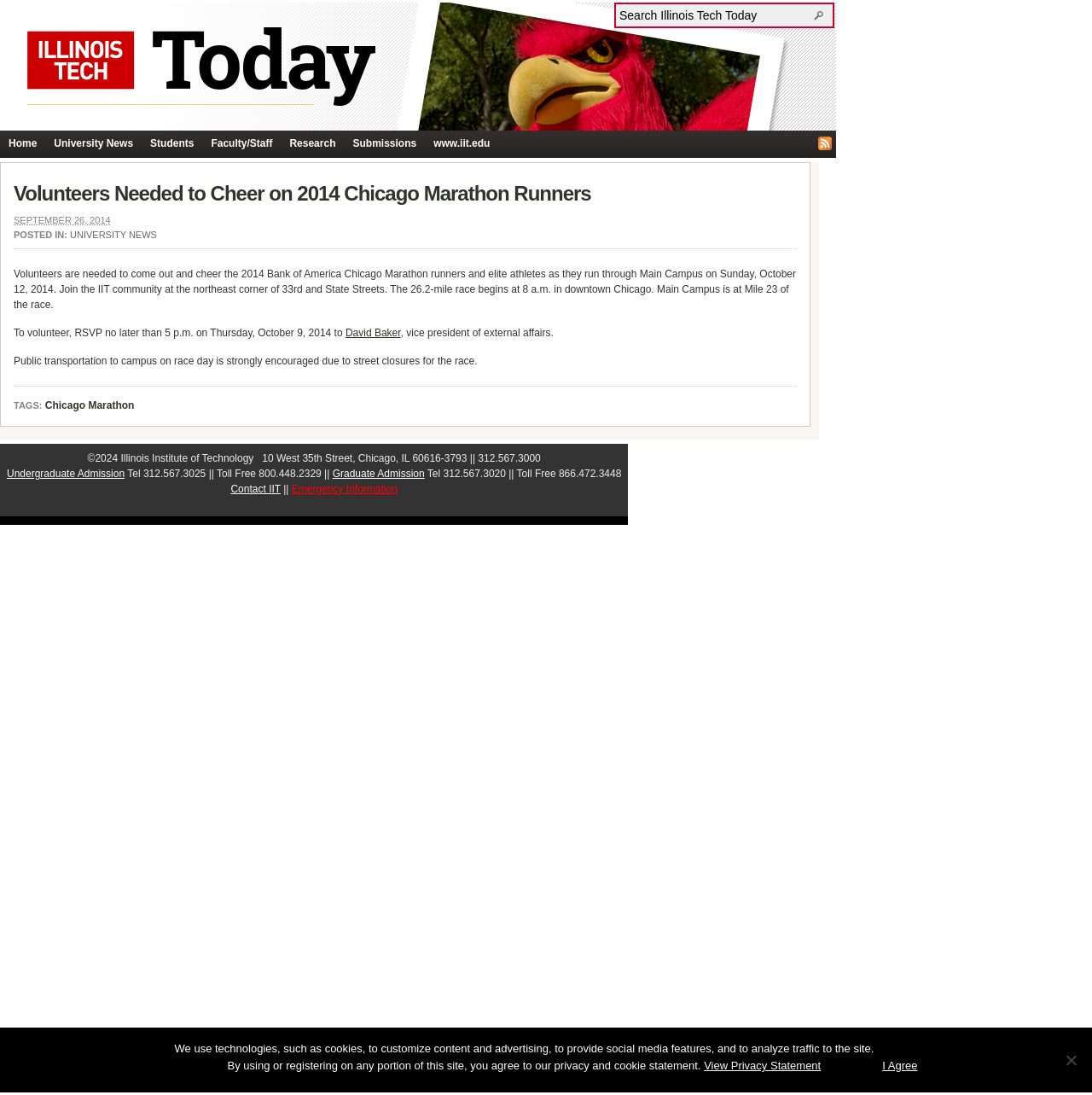Identify the bounding box coordinates for the UI element described as follows: "View Privacy Statement". Ensure the coordinates are four float numbers between 0 and 1, formatted as [left, top, right, bottom].

[0.645, 0.967, 0.752, 0.979]